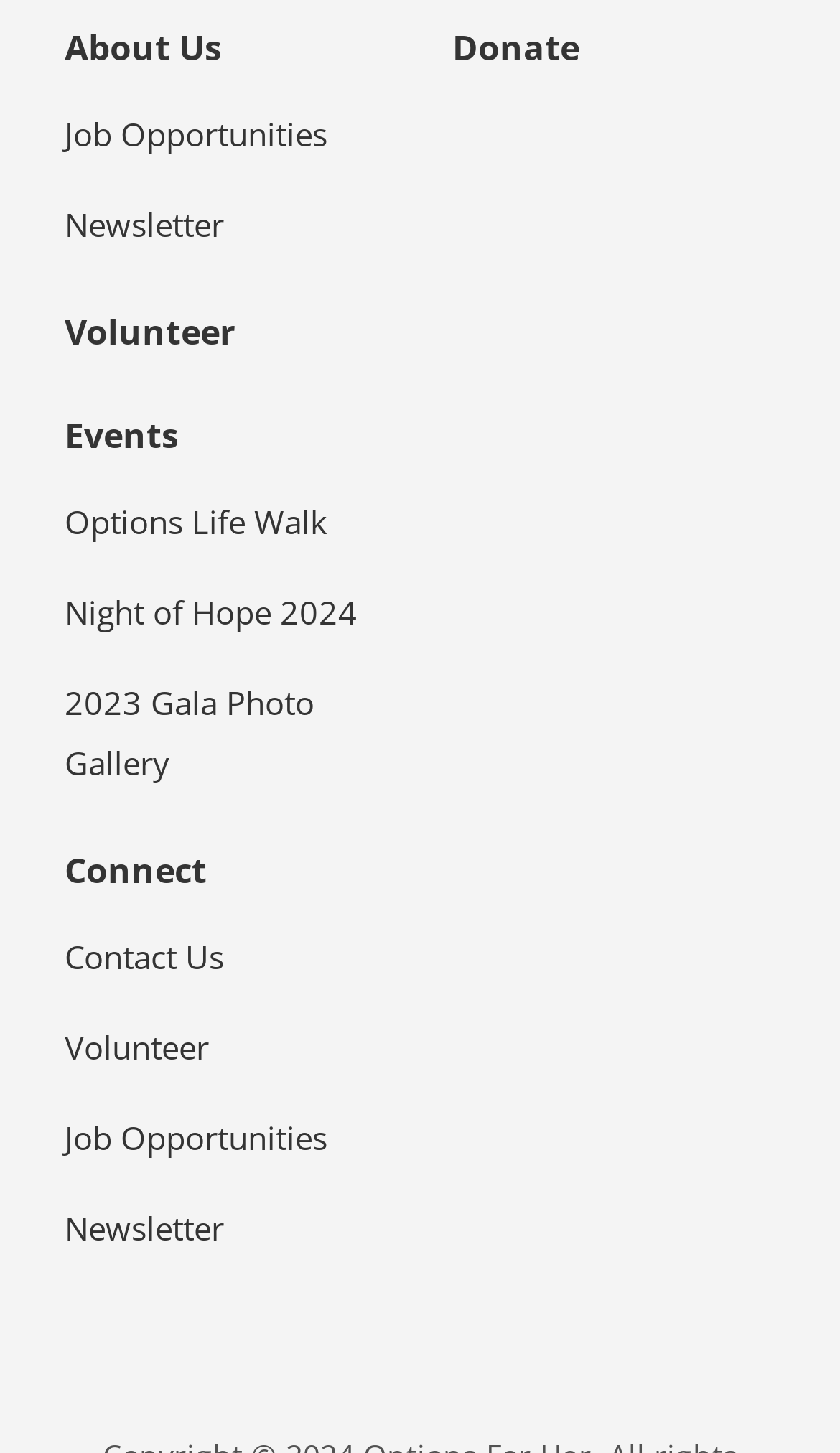Please indicate the bounding box coordinates of the element's region to be clicked to achieve the instruction: "Explore Options Life Walk". Provide the coordinates as four float numbers between 0 and 1, i.e., [left, top, right, bottom].

[0.077, 0.335, 0.39, 0.382]